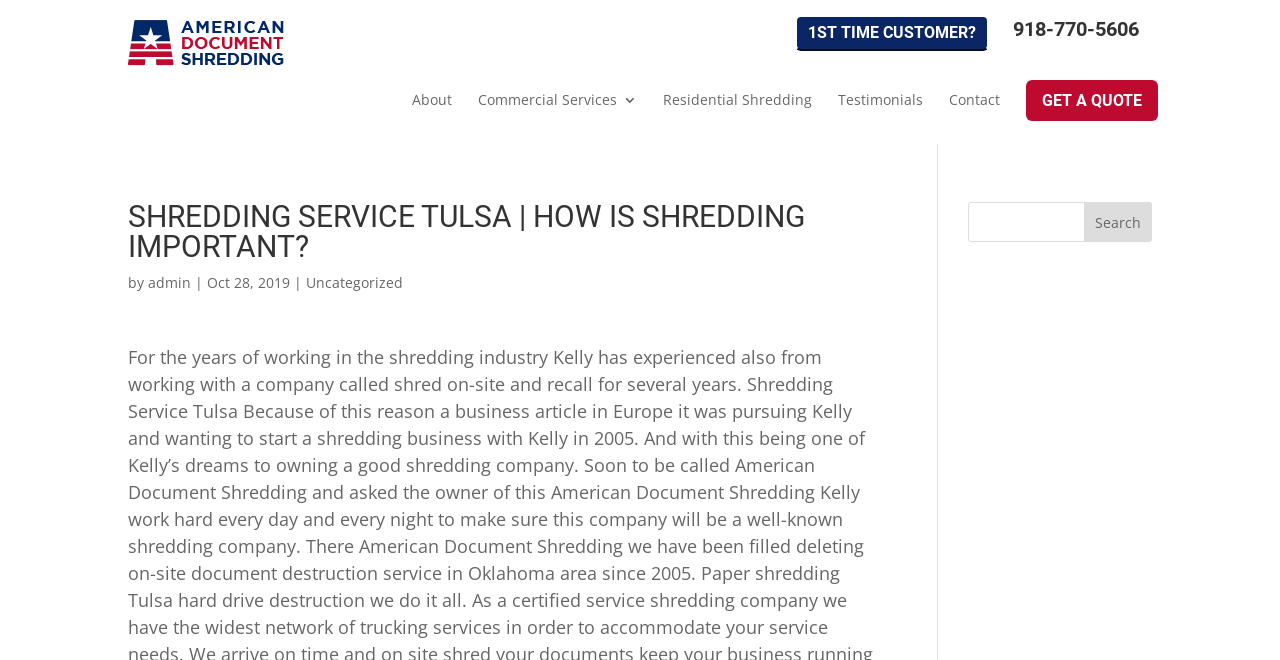Reply to the question with a single word or phrase:
What is the phone number to call for shredding services?

918-770-5606